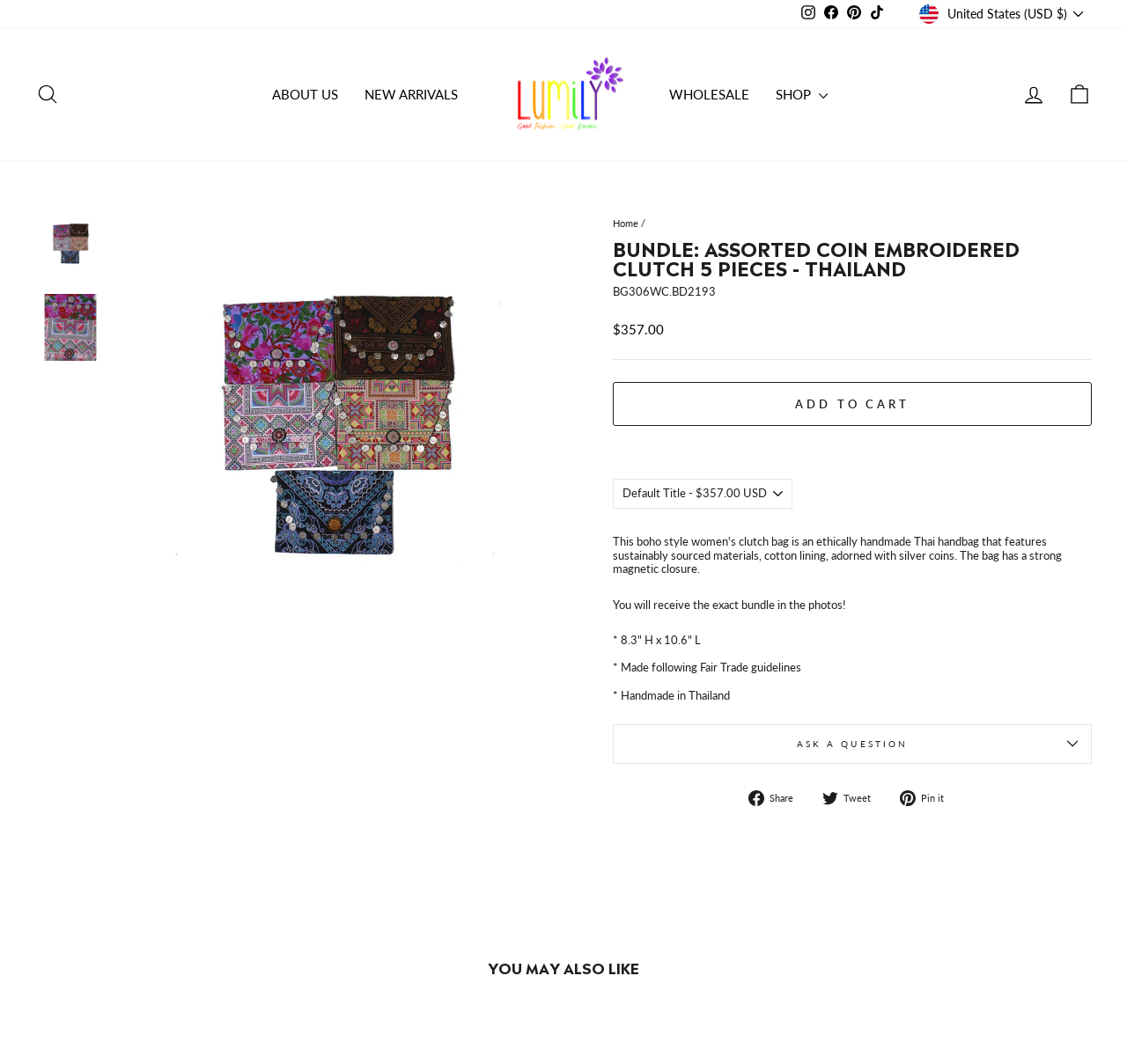Construct a comprehensive caption that outlines the webpage's structure and content.

This webpage is an e-commerce product page for a bohemian-style women's clutch bag. At the top right corner, there are four social media links: Instagram, Facebook, Pinterest, and TikTok. Next to them is a currency selection button labeled "United States (USD $)". On the top left, there is a search link and a primary navigation menu with links to "ABOUT US", "NEW ARRIVALS", an empty link, "WHOLESALE", and a disclosure triangle for "SHOP".

Below the navigation menu, there is a large product image of the clutch bag, accompanied by three smaller images of the same product. The product title "BUNDLE: Assorted Coin Embroidered Clutch 5 Pieces - Thailand" is displayed prominently above the images.

Under the product title, there is a breadcrumbs navigation menu with a link to "Home". The product description section follows, which includes the regular price of "$357.00", a separator line, and an "ADD TO CART" button. There is also a combobox and a section of product details, including a note that the customer will receive the exact bundle shown in the photos, and information about the product's size, materials, and origin.

Further down the page, there are buttons to ask a question about the product and to share it on social media platforms. At the very bottom of the page, there is a header section with a heading "YOU MAY ALSO LIKE", suggesting that there may be related products or recommendations below.